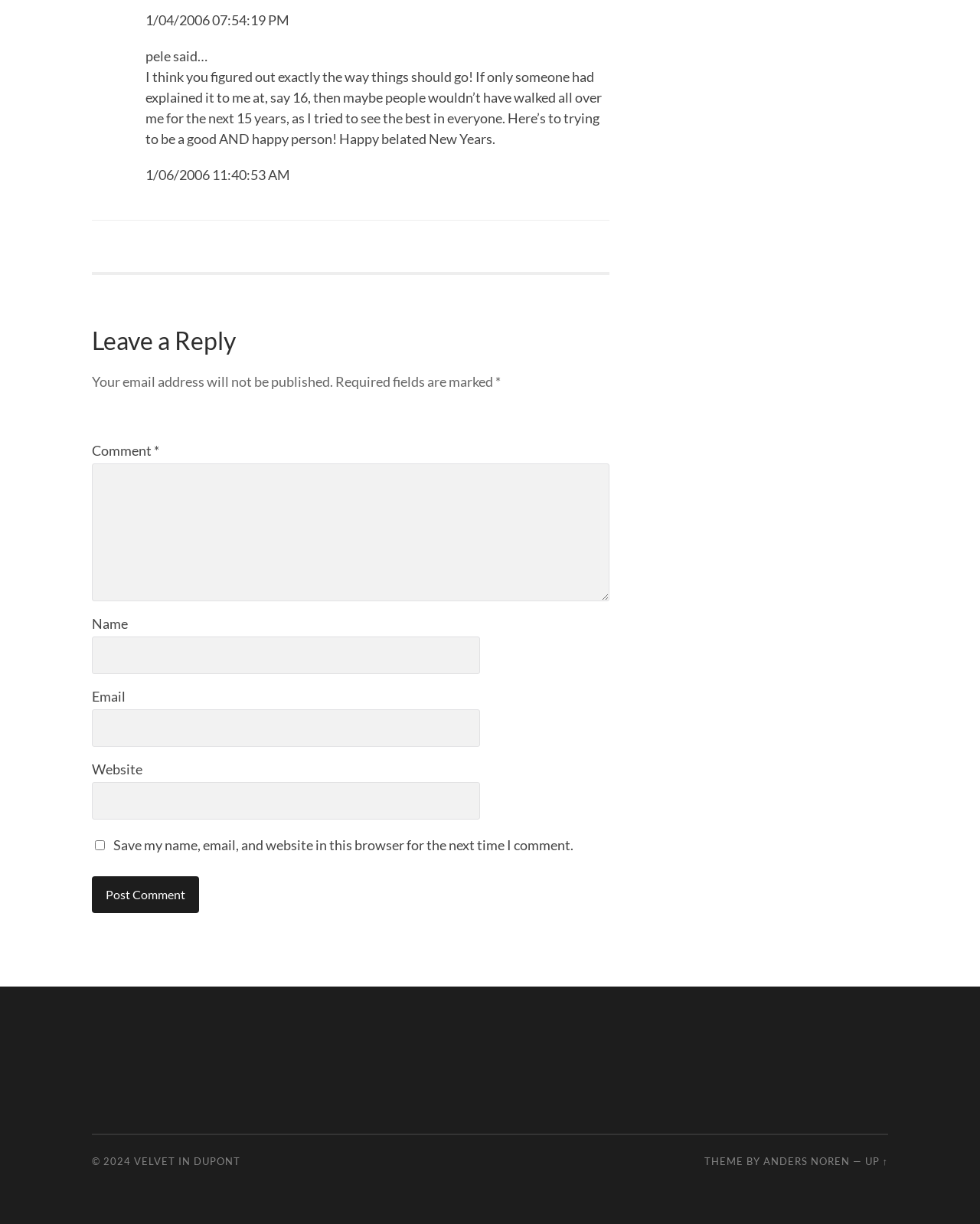Calculate the bounding box coordinates of the UI element given the description: "parent_node: Comment * name="comment"".

[0.094, 0.379, 0.622, 0.491]